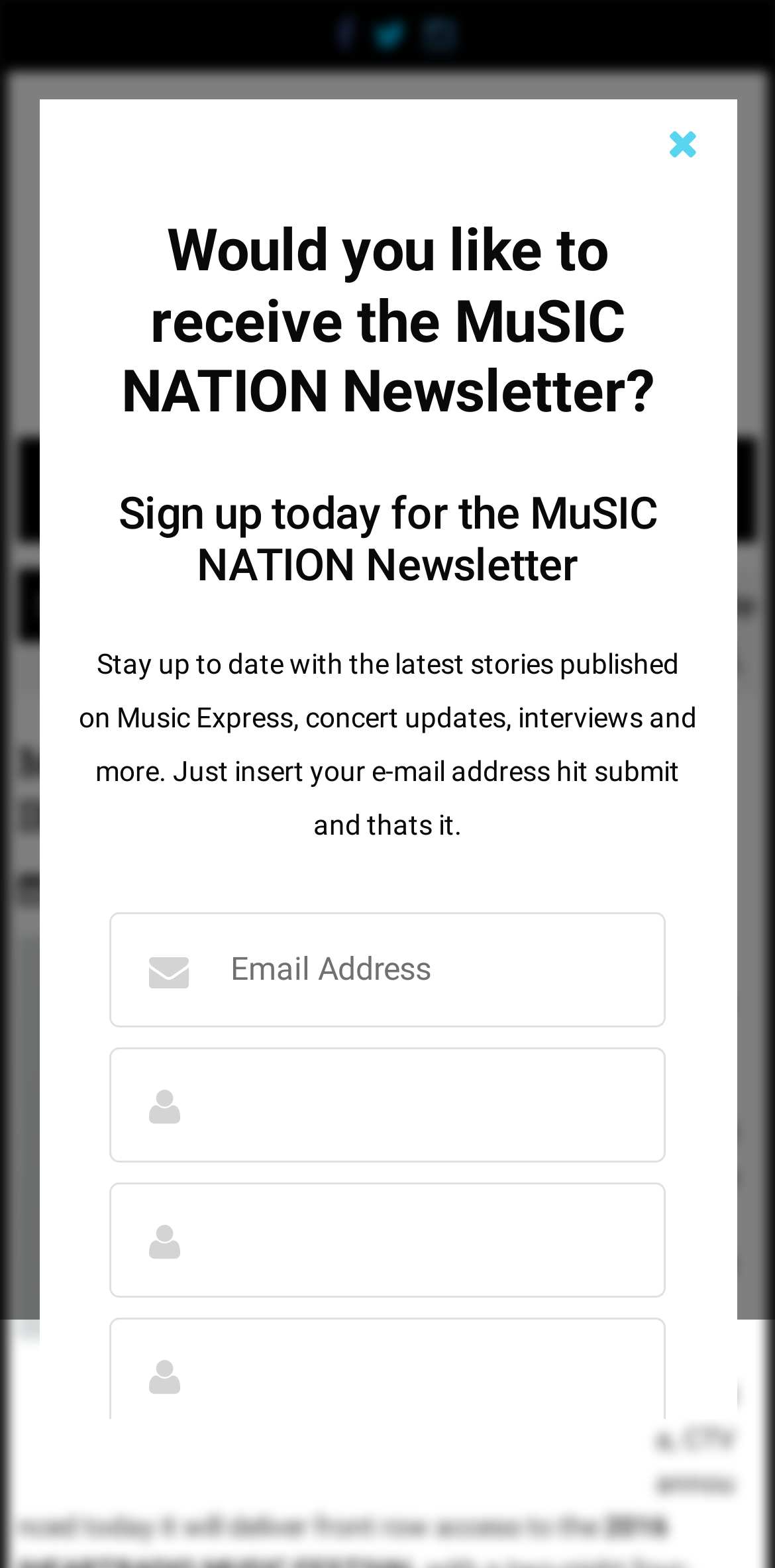Specify the bounding box coordinates of the element's area that should be clicked to execute the given instruction: "Read the article about the 2016 IHEARTRADIO MUSIC FESTIVAL". The coordinates should be four float numbers between 0 and 1, i.e., [left, top, right, bottom].

[0.023, 0.469, 0.977, 0.537]